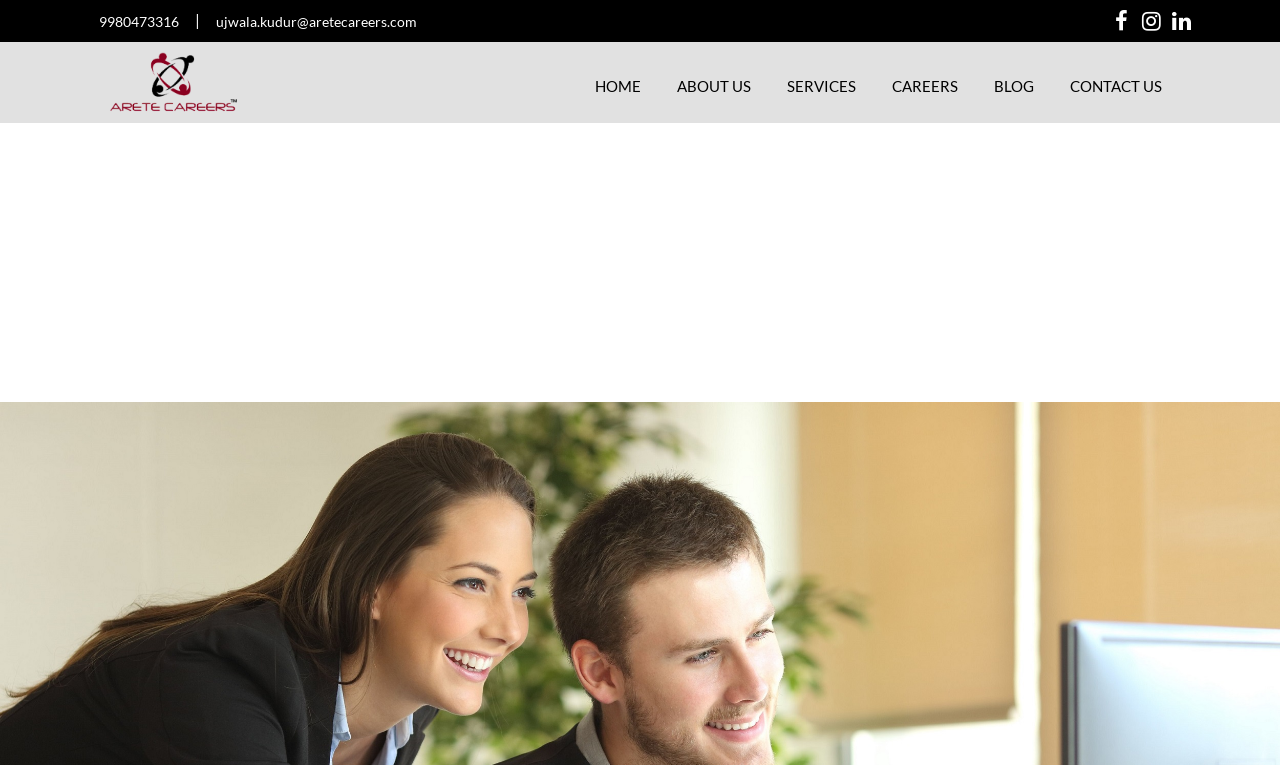For the element described, predict the bounding box coordinates as (top-left x, top-left y, bottom-right x, bottom-right y). All values should be between 0 and 1. Element description: Services

[0.602, 0.093, 0.681, 0.132]